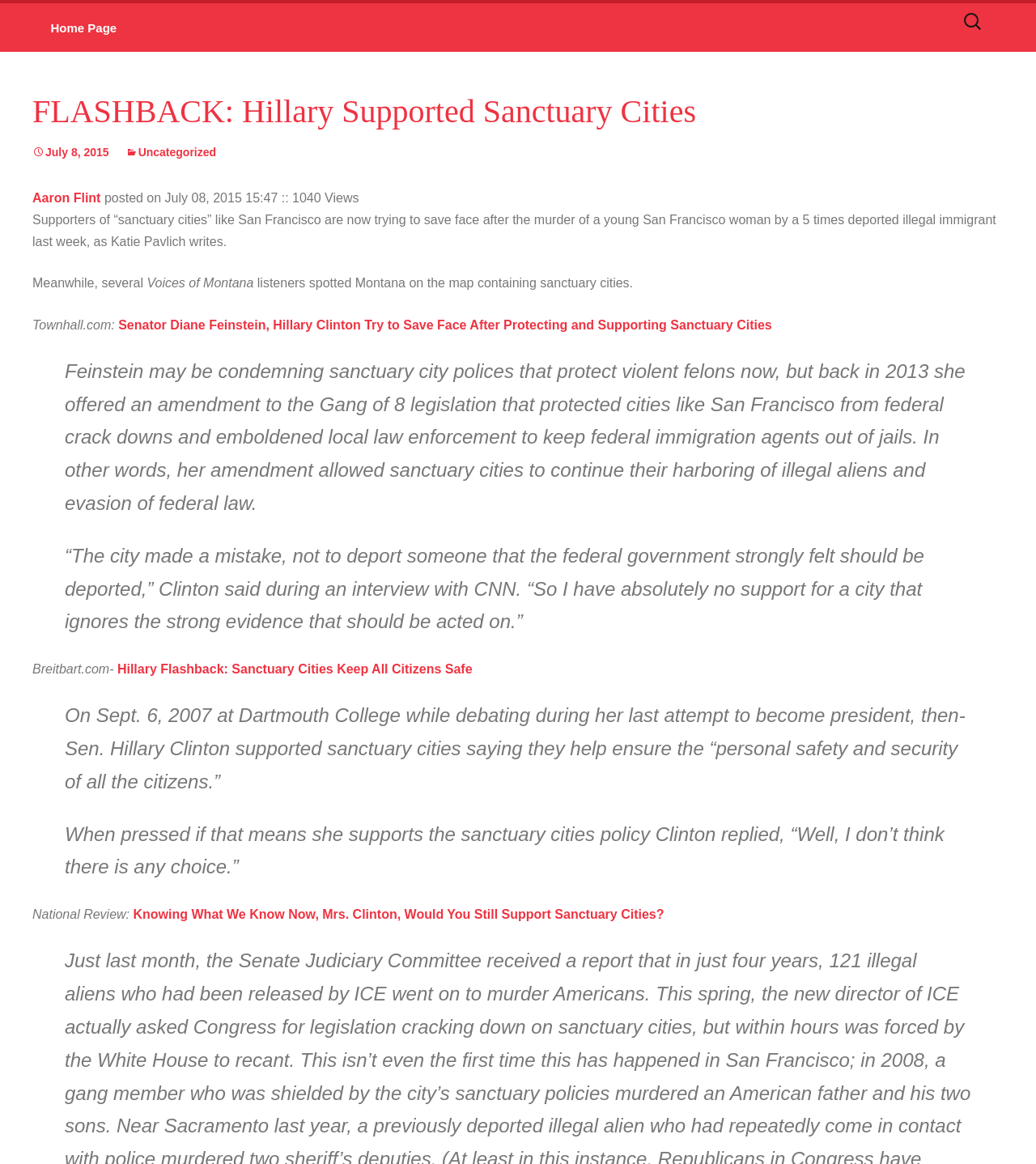What is the topic of this article?
Provide a well-explained and detailed answer to the question.

The topic of this article is sanctuary cities, which is evident from the title 'FLASHBACK: Hillary Supported Sanctuary Cities' and the content of the article, which discusses Hillary Clinton's stance on sanctuary cities.